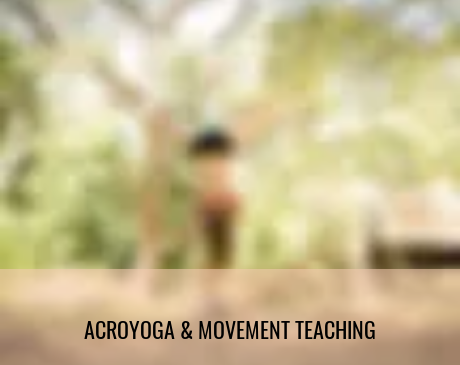What is the discipline that merges acrobatics, yoga, and community engagement?
Kindly answer the question with as much detail as you can.

The caption states that the image beautifully reflects the essence of acroyoga as a discipline that merges acrobatics, yoga, and community engagement, indicating that acroyoga is the discipline that combines these three elements.